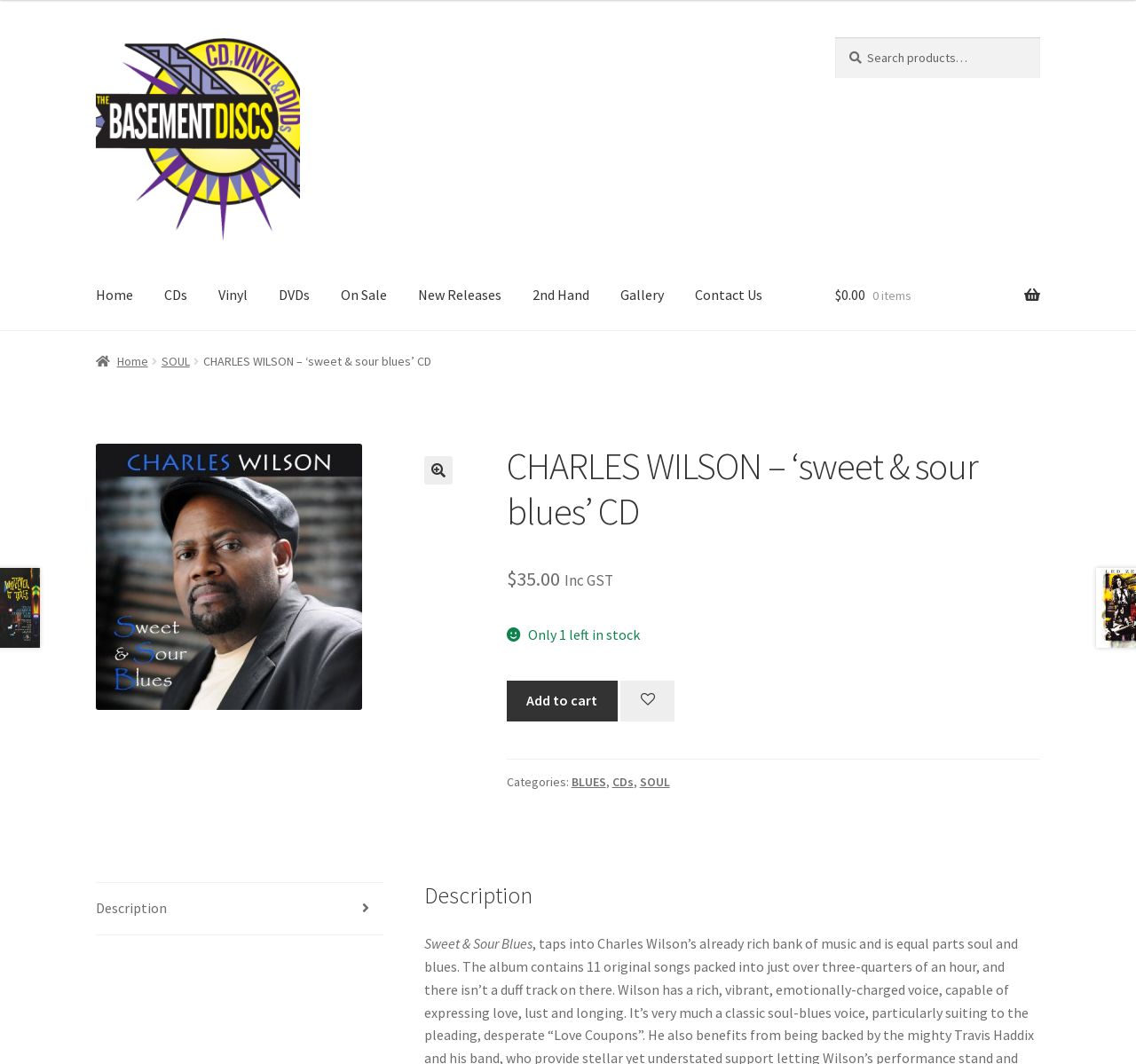Create an elaborate caption that covers all aspects of the webpage.

The webpage is about a music CD titled "CHARLES WILSON – ‘sweet & sour blues’ CD" sold by Basement Discs. At the top left, there are two "Skip to" links, followed by a link to the Basement Discs logo, which is an image. Next to the logo, there is a search bar with a "Search for:" label and a "Search" button.

Below the search bar, there is a primary navigation menu with links to various sections of the website, including "Home", "CDs", "Vinyl", "DVDs", "On Sale", "New Releases", "2nd Hand", "Gallery", and "Contact Us". 

On the right side of the page, there is a cart summary link showing the total cost of $0.00 with 0 items. Below the navigation menu, there is a breadcrumbs navigation menu showing the current page's location, with links to "Home" and "SOUL" categories.

The main content of the page is about the CD, with a large image of the CD cover on the left. On the right, there is a heading with the CD title, followed by the price of $35.00 including GST, and a note that only 1 item is left in stock. There is an "Add to cart" button and a link to wishlist.

Below the price information, there are links to categories, including "BLUES", "CDs", and "SOUL". Further down, there is a tab list with a single tab labeled "Description", which contains a brief summary of the CD, titled "Sweet & Sour Blues".